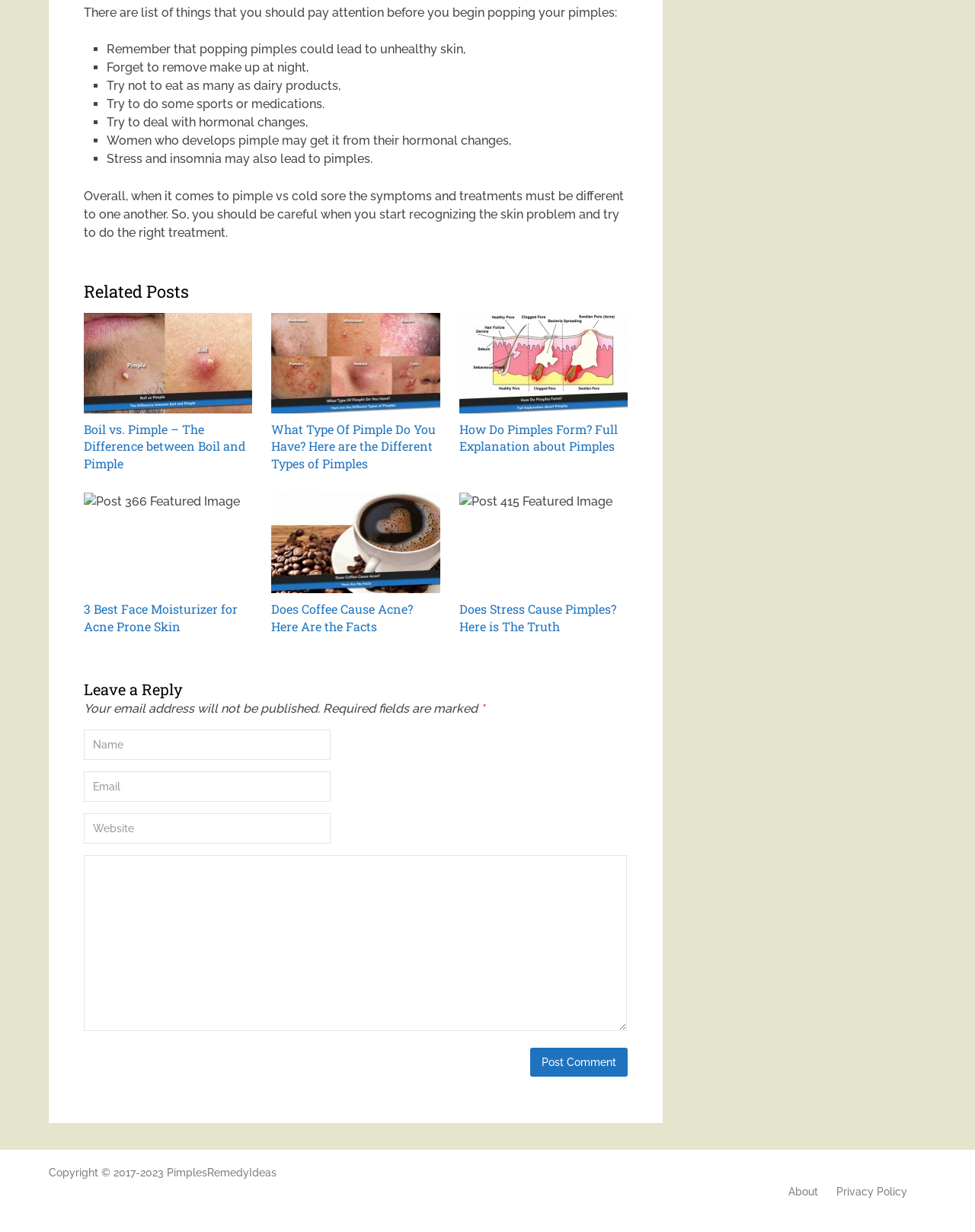Using the given description, provide the bounding box coordinates formatted as (top-left x, top-left y, bottom-right x, bottom-right y), with all values being floating point numbers between 0 and 1. Description: name="submit" value="Post Comment"

[0.544, 0.85, 0.644, 0.874]